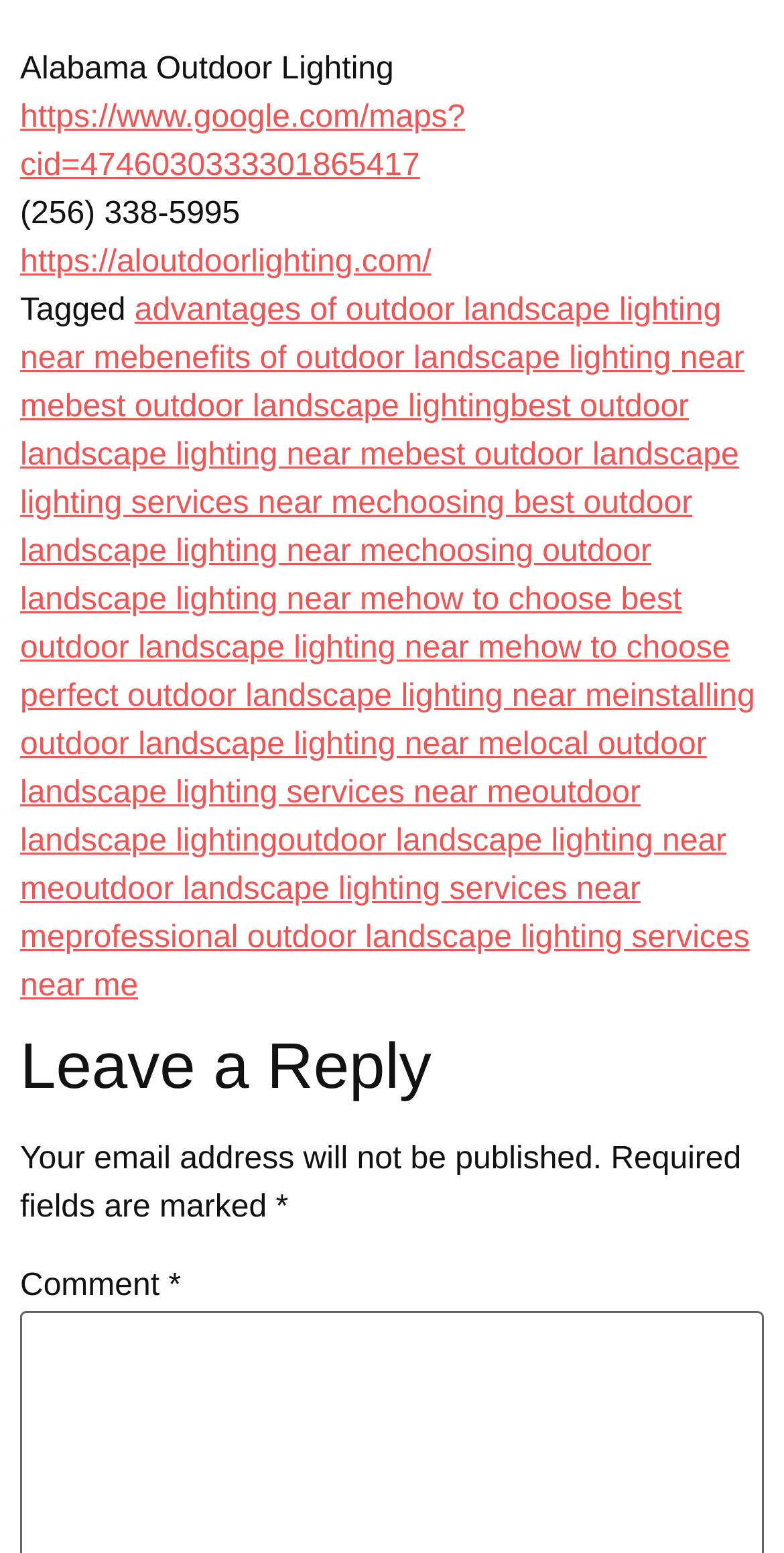Given the element description, predict the bounding box coordinates in the format (top-left x, top-left y, bottom-right x, bottom-right y). Make sure all values are between 0 and 1. Here is the element description: outdoor landscape lighting

[0.026, 0.5, 0.817, 0.553]